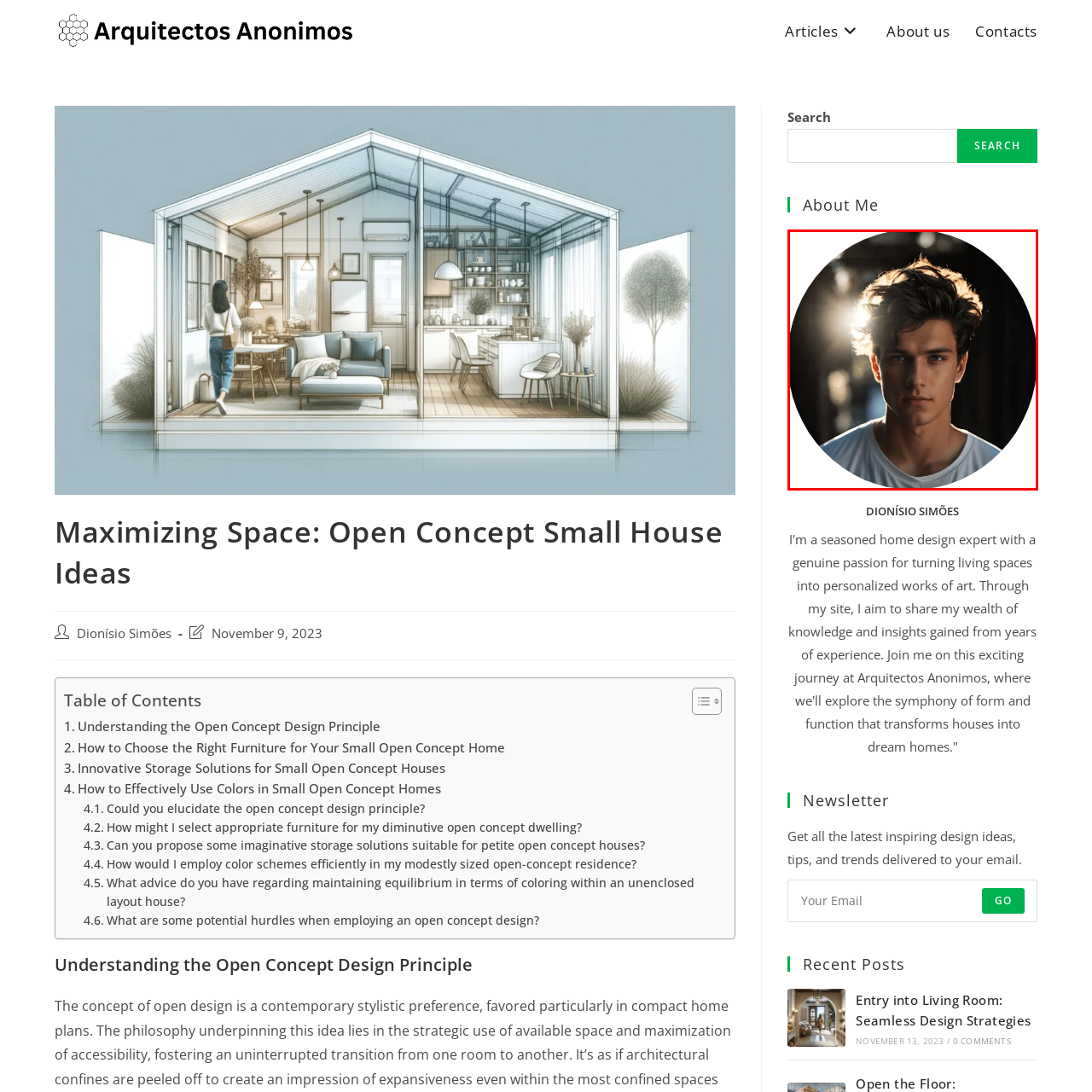Generate a detailed caption for the picture that is marked by the red rectangle.

This image features a young man with striking features, highlighted by soft, natural lighting that creates a captivating halo effect around him. He has tousled hair and is wearing a simple white t-shirt, which gives a fresh and casual look. The background is slightly blurred, drawing attention to his serious expression and the play of light, enhancing the overall artistic quality of the portrait. This image complements the section titled "About Me," introducing the author of the article on small house design ideas, establishing a personal connection with readers.